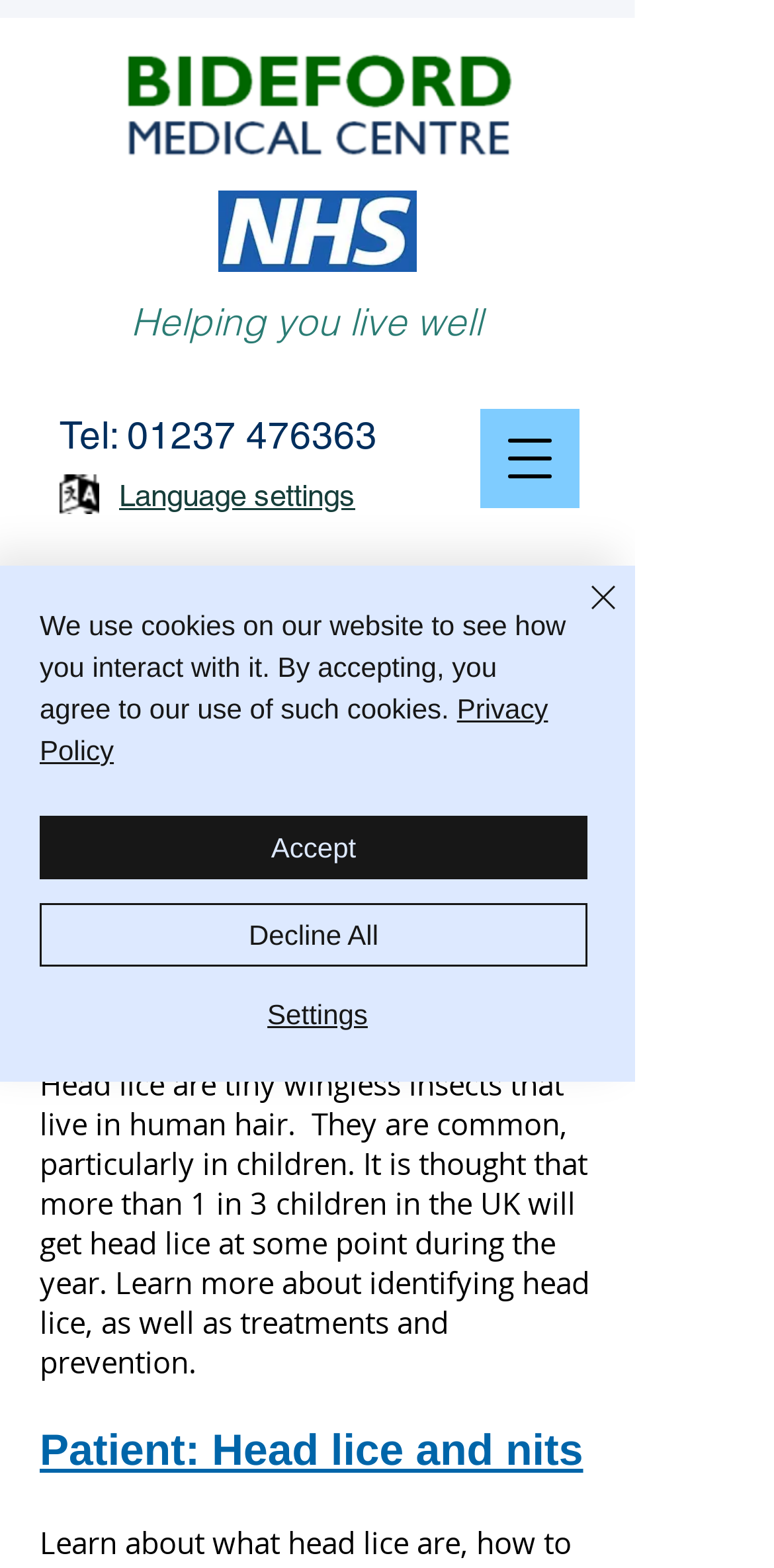Find the bounding box coordinates of the area to click in order to follow the instruction: "Visit NHS Choices: Head lice".

[0.051, 0.617, 0.688, 0.649]